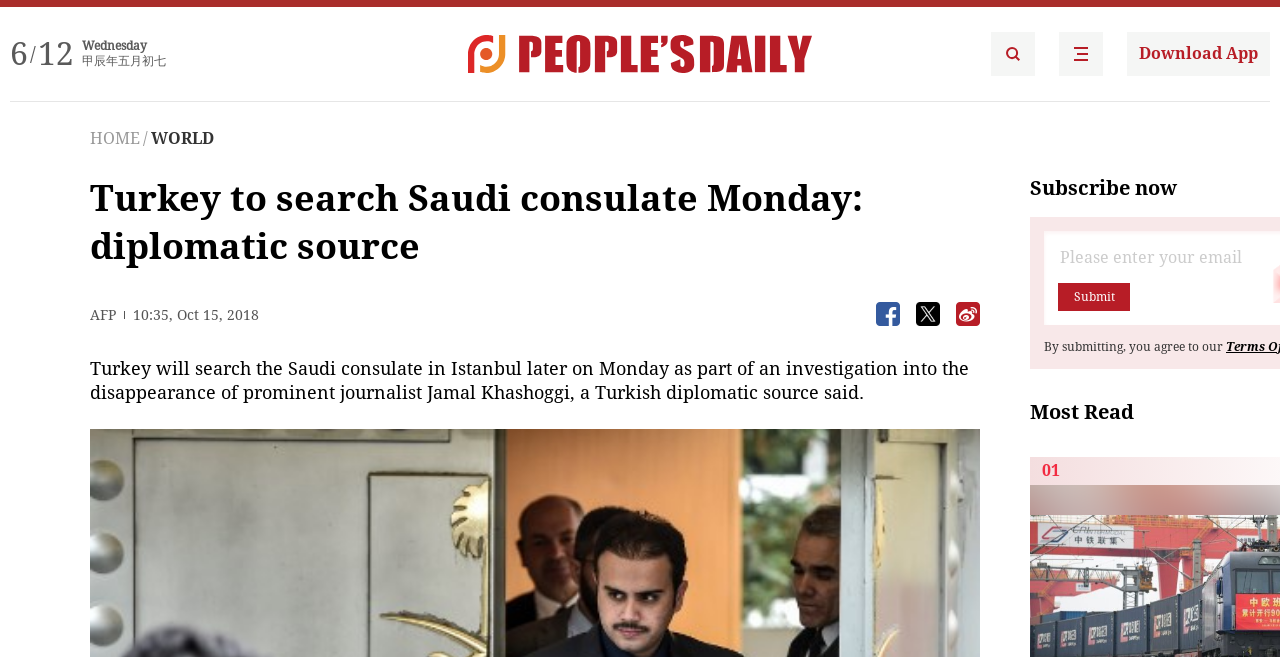What is the category of the news article?
Provide a short answer using one word or a brief phrase based on the image.

World